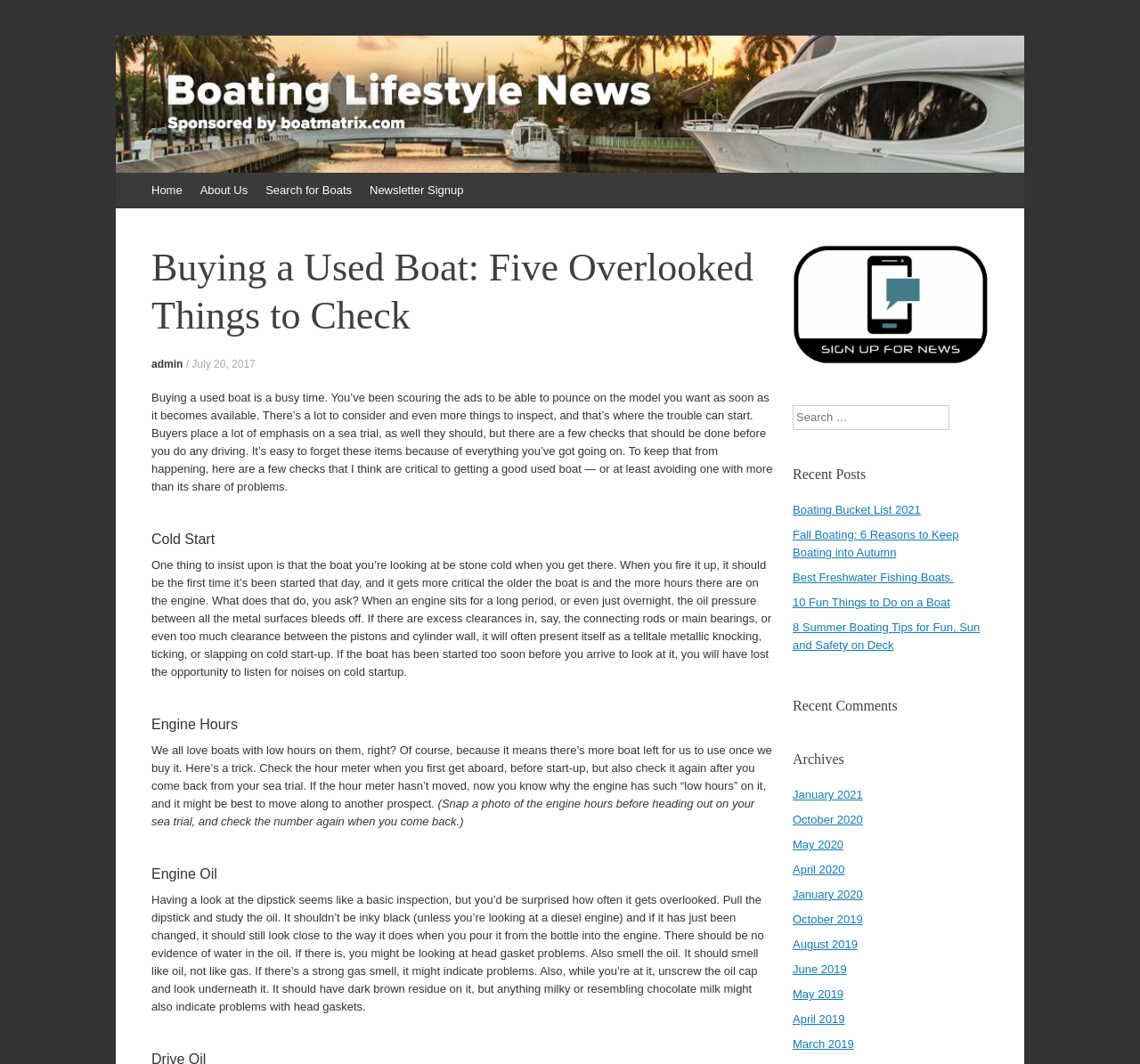Extract the primary headline from the webpage and present its text.

Boating Lifestyle News